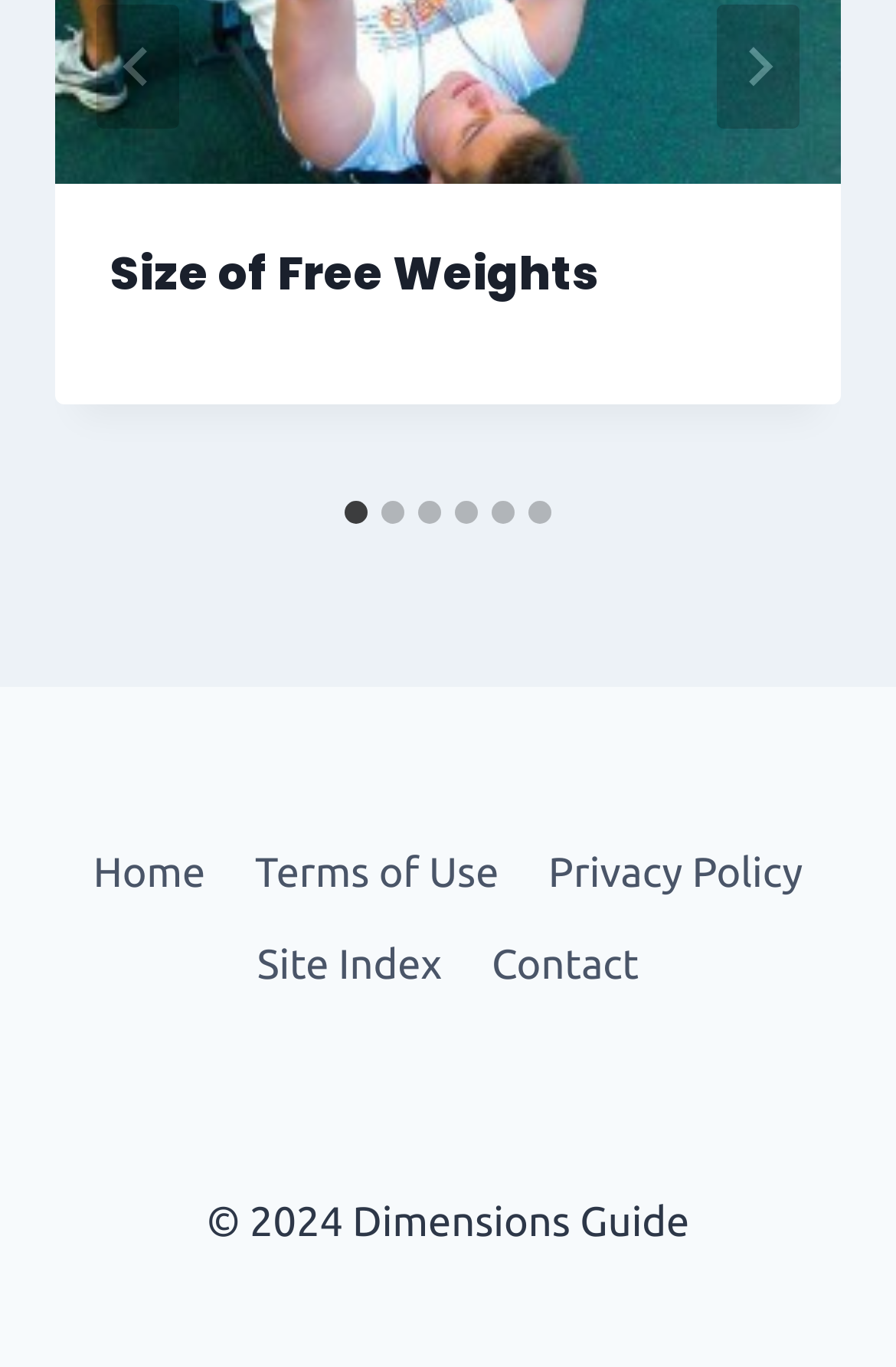How many slides are available?
Respond with a short answer, either a single word or a phrase, based on the image.

6